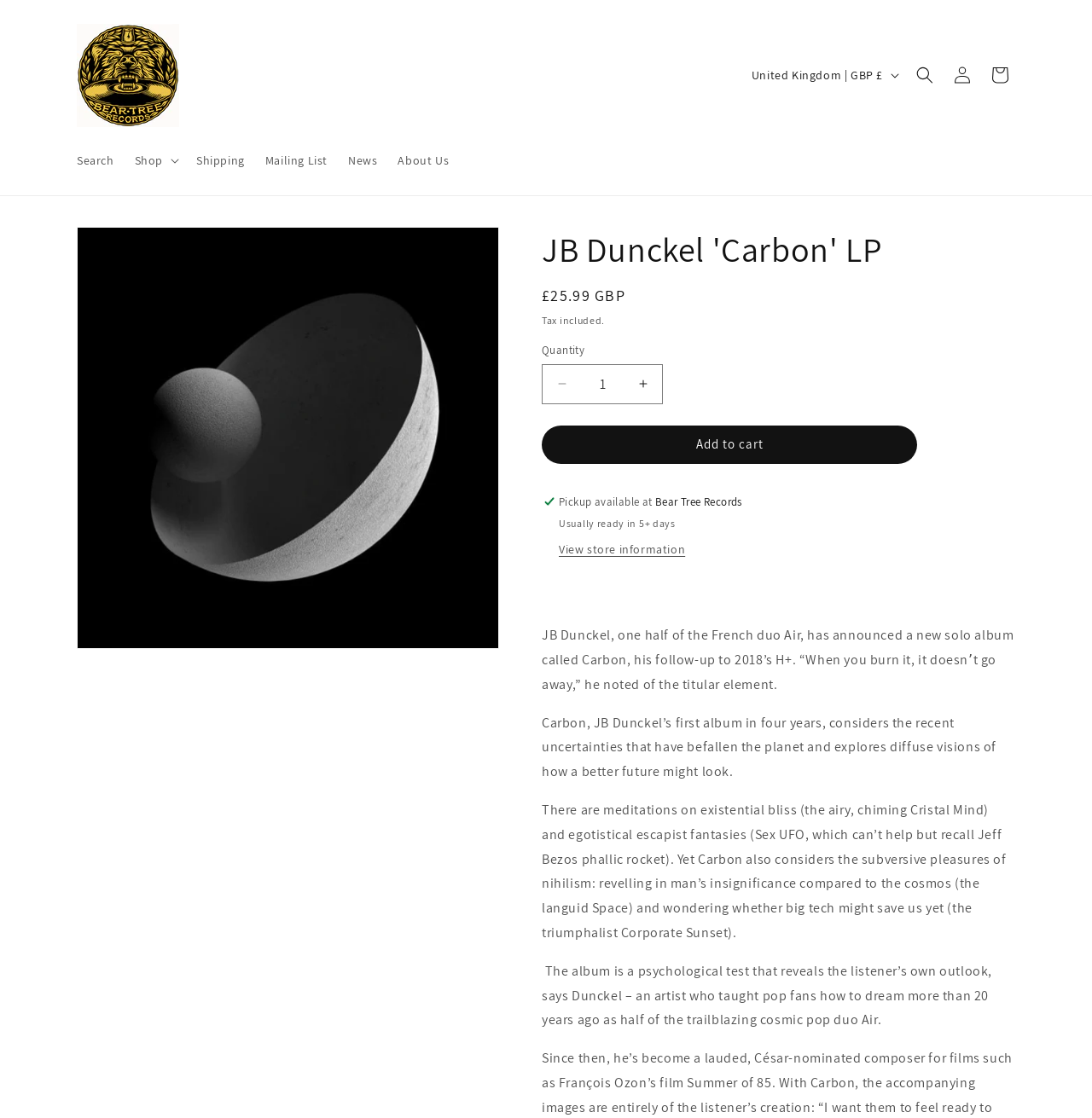Identify the bounding box coordinates of the region that should be clicked to execute the following instruction: "Search for products".

[0.061, 0.127, 0.114, 0.159]